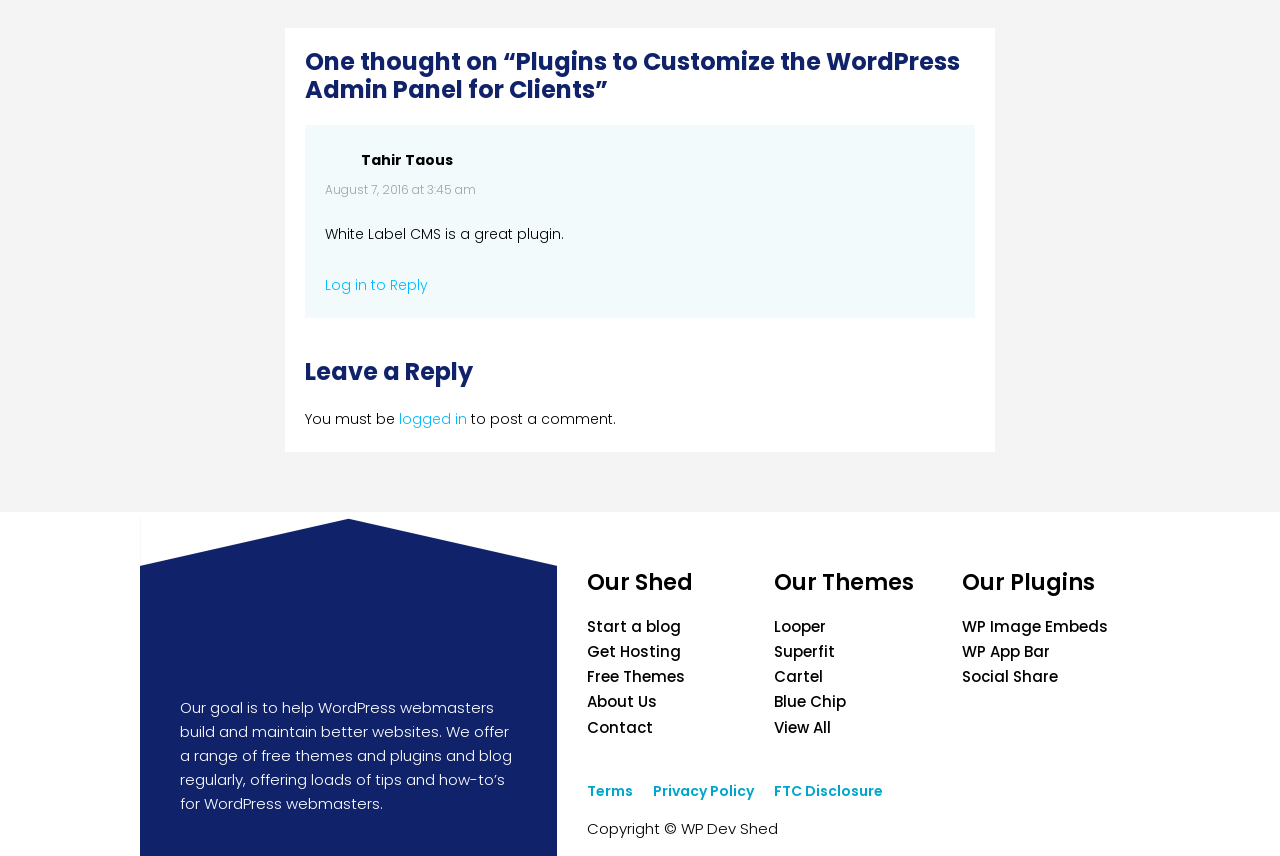Reply to the question with a single word or phrase:
What is the purpose of the website?

Help WordPress webmasters